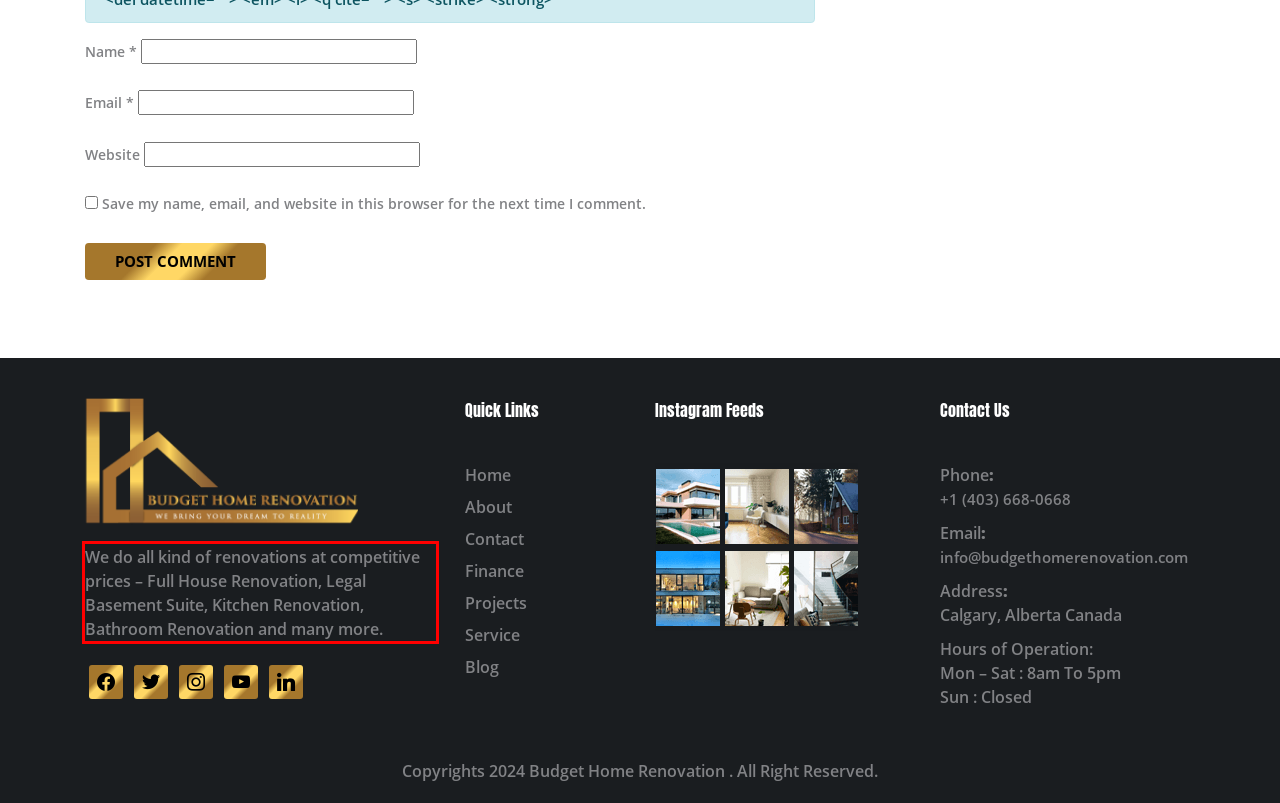Using the provided webpage screenshot, recognize the text content in the area marked by the red bounding box.

We do all kind of renovations at competitive prices – Full House Renovation, Legal Basement Suite, Kitchen Renovation, Bathroom Renovation and many more.